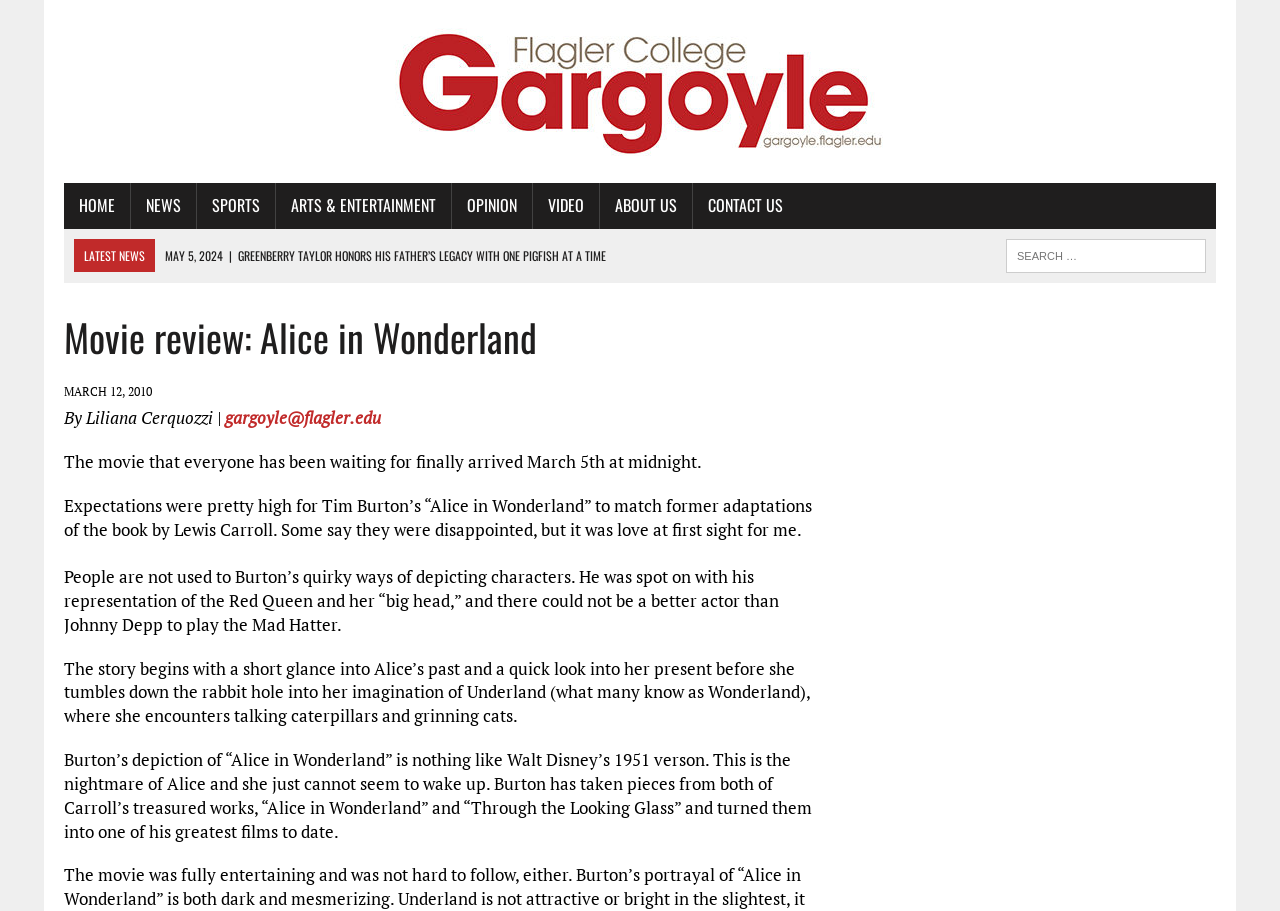Provide your answer in one word or a succinct phrase for the question: 
What is the name of the main character in the movie?

Alice